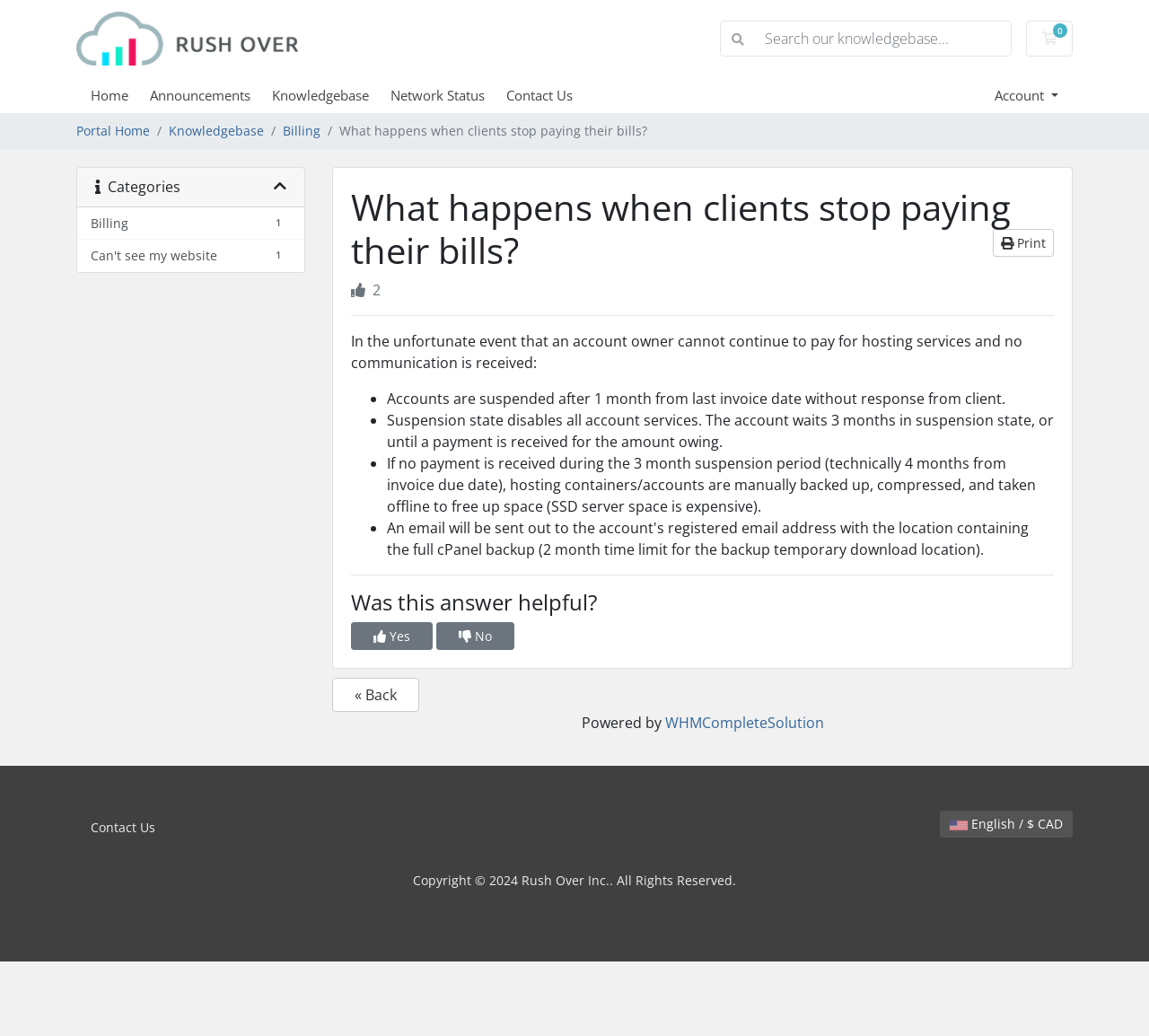Please locate the bounding box coordinates of the element's region that needs to be clicked to follow the instruction: "Search the knowledgebase". The bounding box coordinates should be provided as four float numbers between 0 and 1, i.e., [left, top, right, bottom].

[0.656, 0.021, 0.88, 0.054]